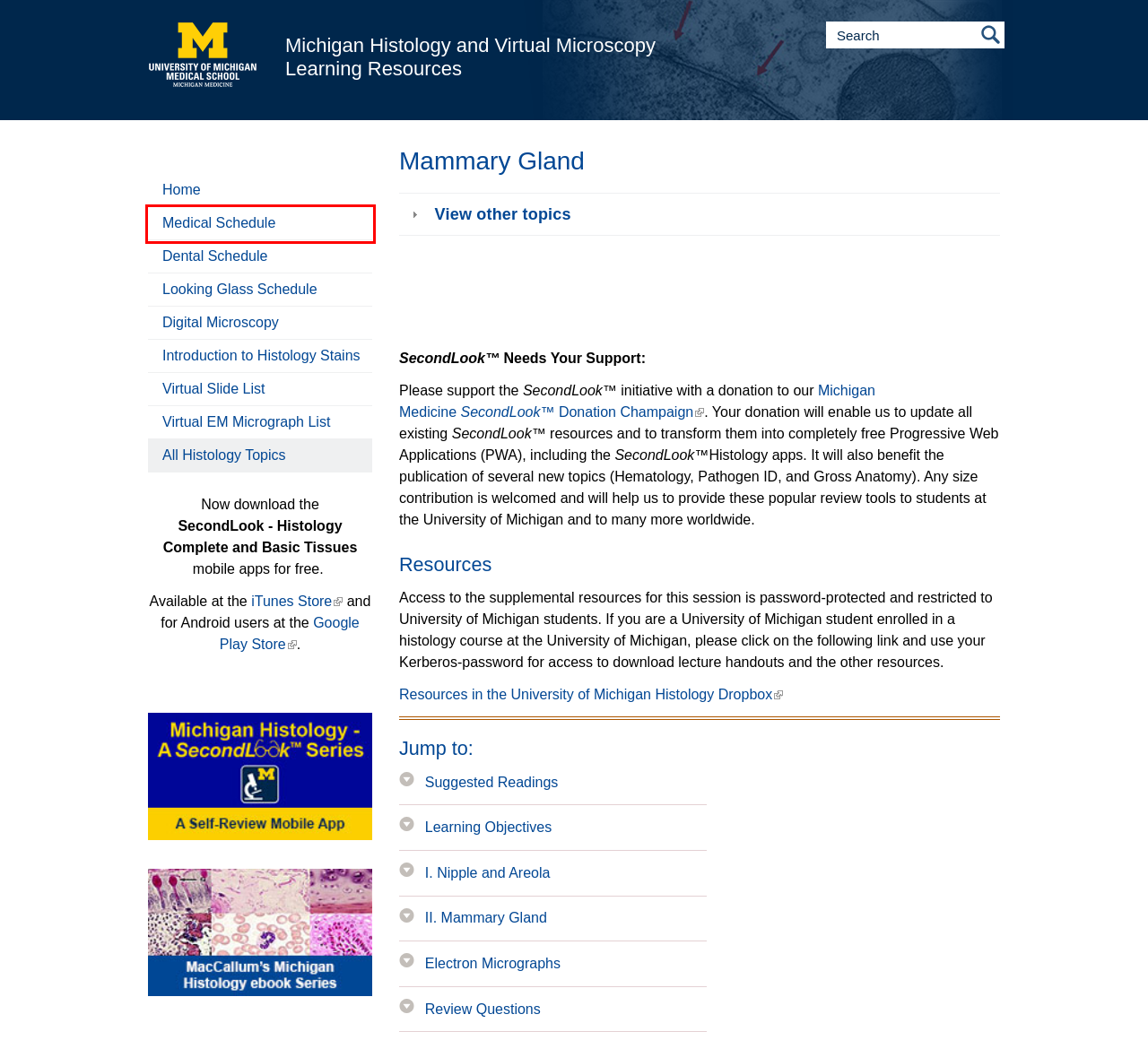A screenshot of a webpage is given, featuring a red bounding box around a UI element. Please choose the webpage description that best aligns with the new webpage after clicking the element in the bounding box. These are the descriptions:
A. All Resources | histology
B. ‎Histology Complete -SecondLook on the App Store
C. SecondLook - Histology
D. Internet Privacy Statement | University of Michigan Health
E. Don MacCallum's Michigan Histology
F. University of Michigan
G. SecondLook Educational Resources
H. Disclaimer | University of Michigan Health

A